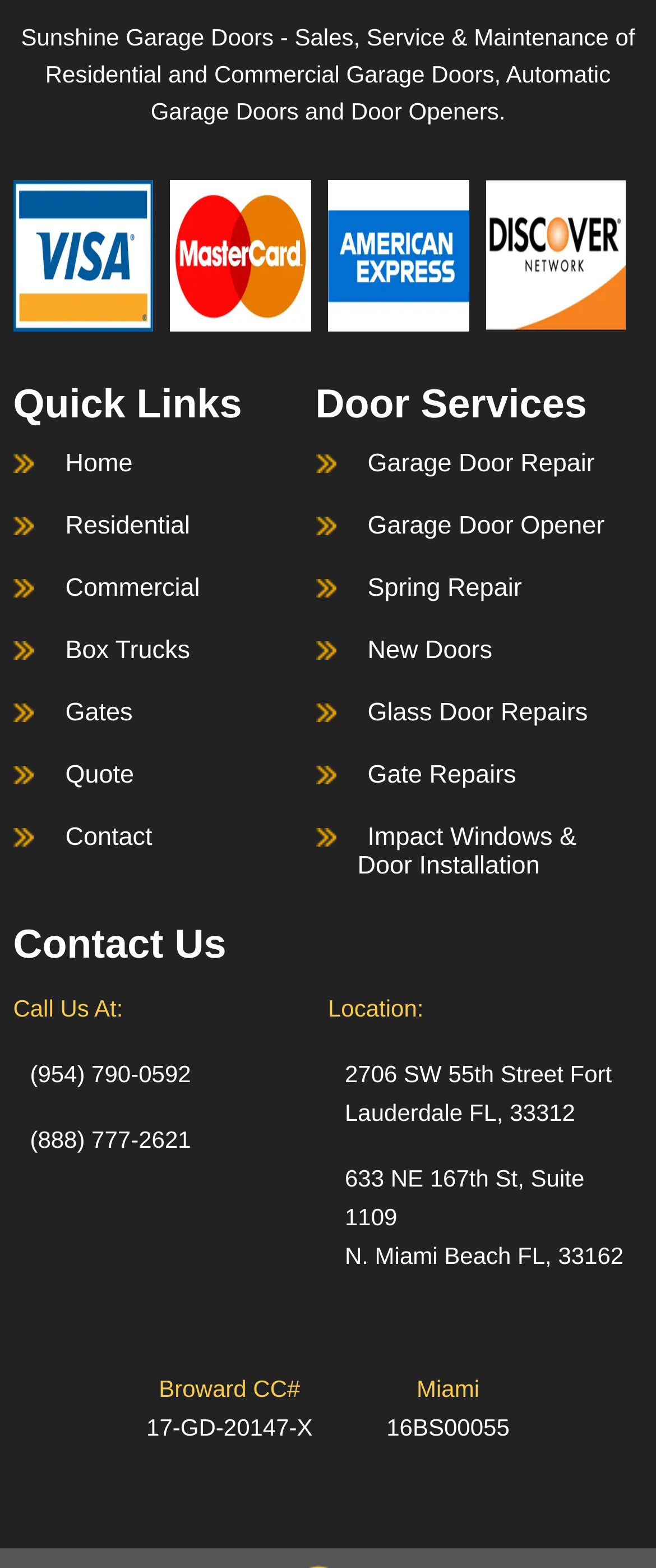Please find the bounding box coordinates of the element that must be clicked to perform the given instruction: "Click on the 'Quote' link". The coordinates should be four float numbers from 0 to 1, i.e., [left, top, right, bottom].

[0.084, 0.468, 0.22, 0.52]